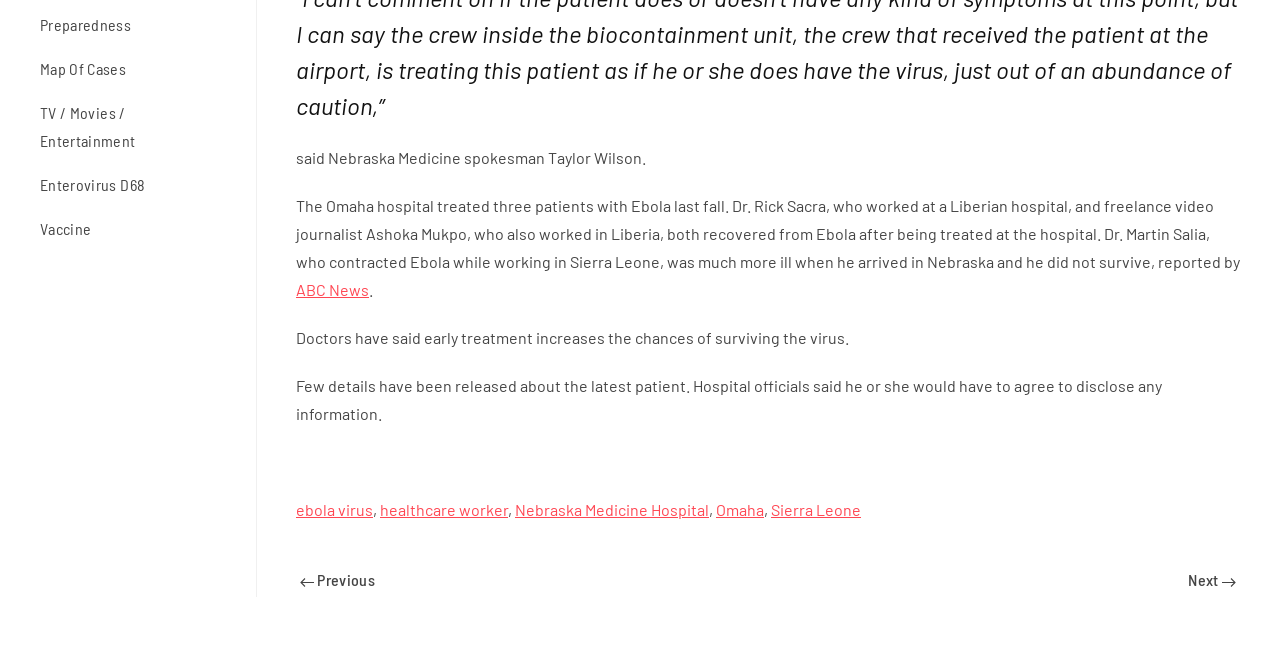Find the bounding box coordinates for the HTML element described in this sentence: "TV / Movies / Entertainment". Provide the coordinates as four float numbers between 0 and 1, in the format [left, top, right, bottom].

[0.031, 0.136, 0.169, 0.244]